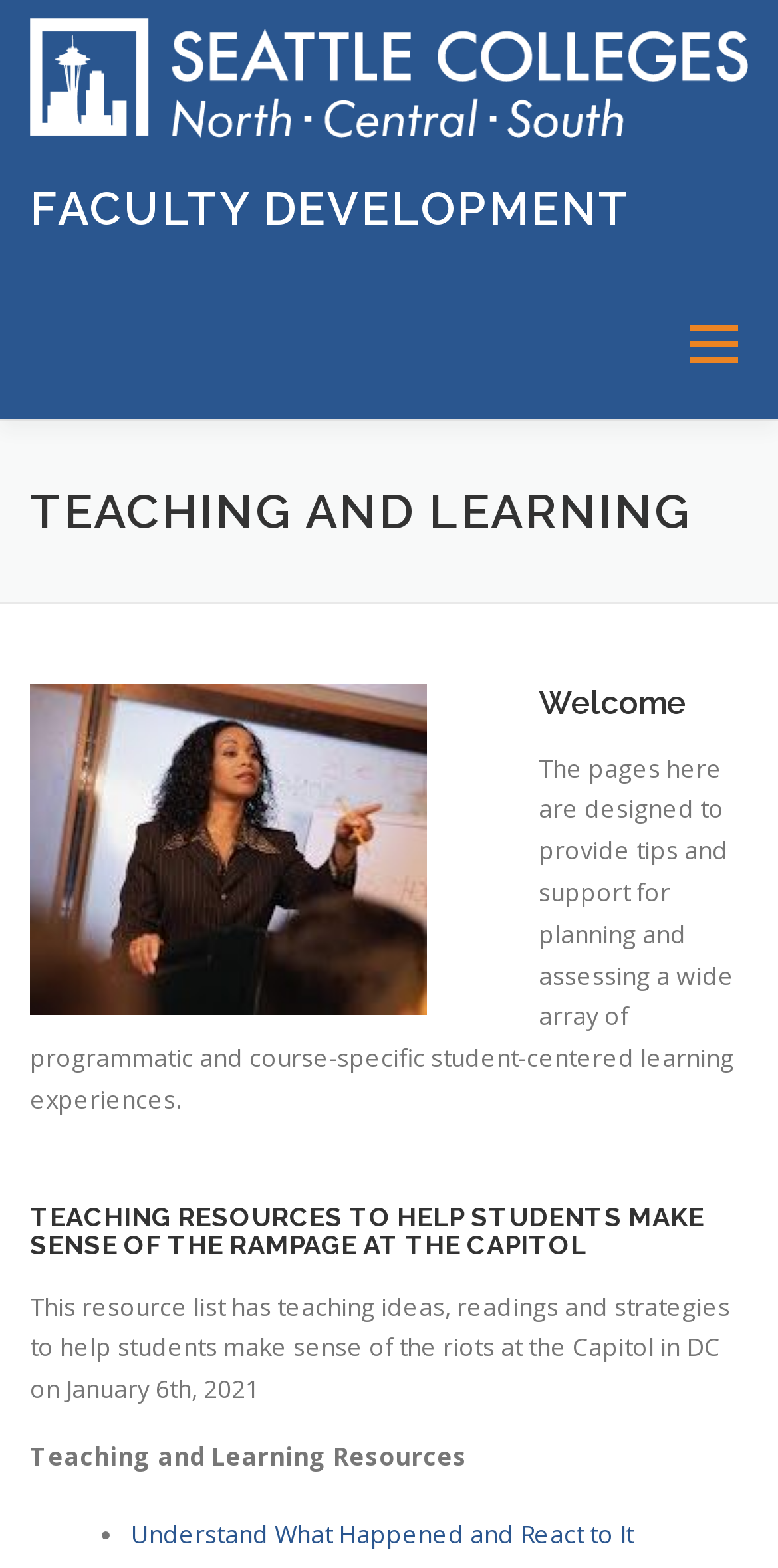Please determine the bounding box coordinates of the area that needs to be clicked to complete this task: 'Access Teaching Resources to Help Students Make Sense of the Rampage at the Capitol'. The coordinates must be four float numbers between 0 and 1, formatted as [left, top, right, bottom].

[0.038, 0.766, 0.905, 0.804]